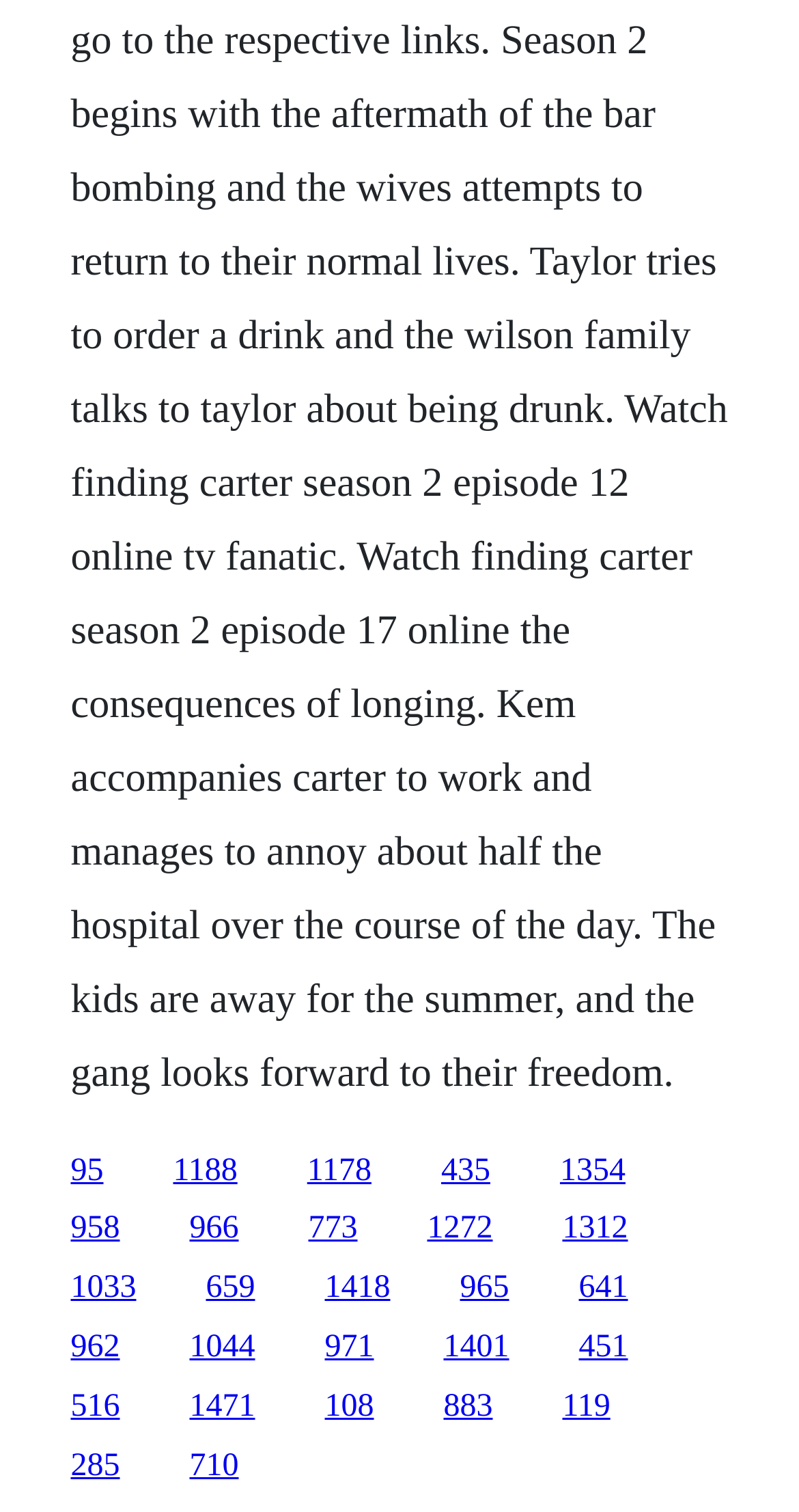Identify the bounding box coordinates for the UI element described by the following text: "119". Provide the coordinates as four float numbers between 0 and 1, in the format [left, top, right, bottom].

[0.704, 0.918, 0.764, 0.941]